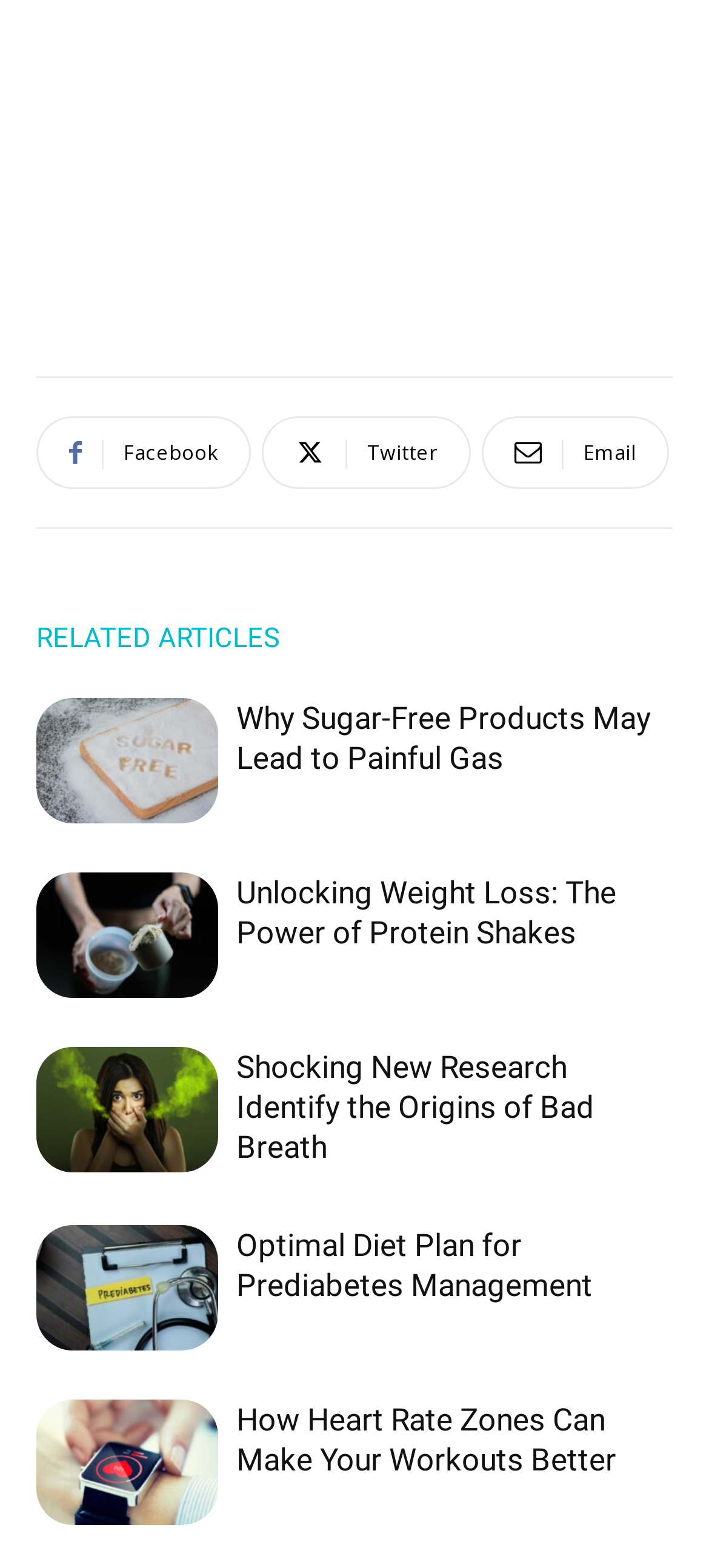Are there any images on the webpage?
From the image, provide a succinct answer in one word or a short phrase.

Yes